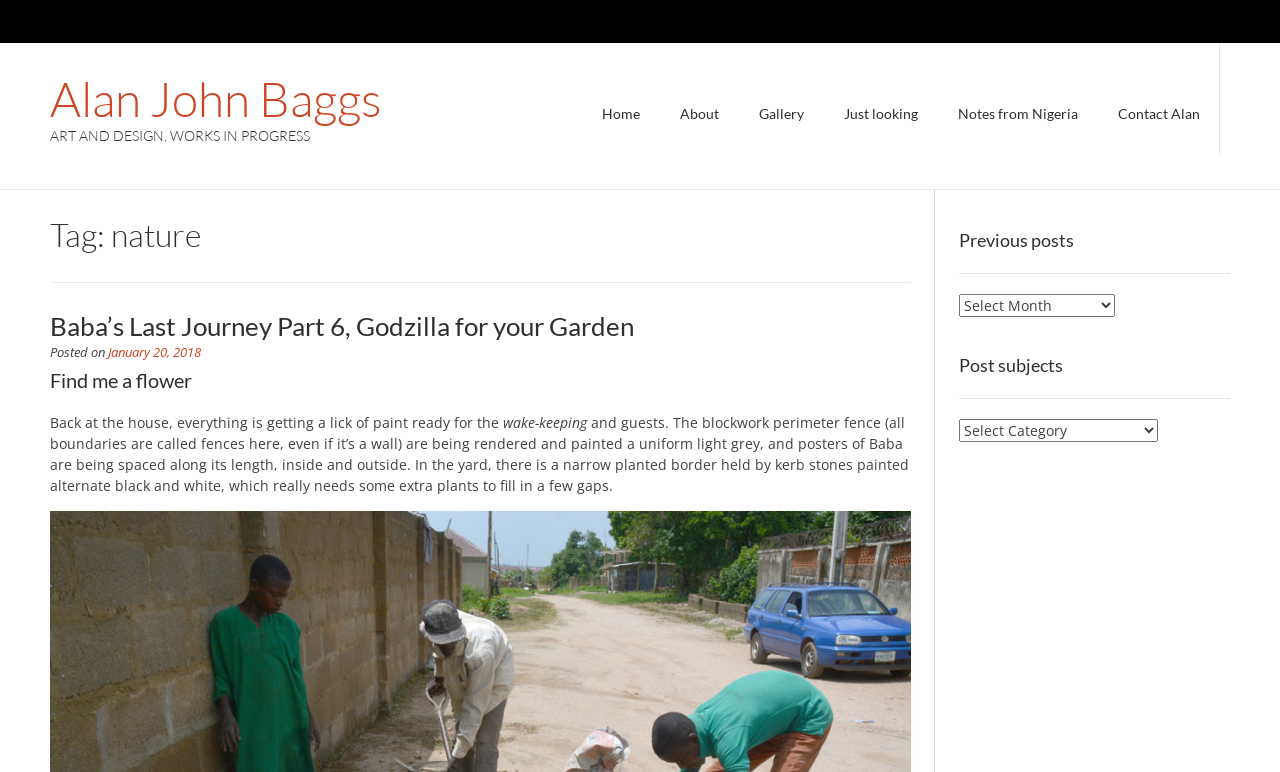Locate the bounding box coordinates of the area to click to fulfill this instruction: "Select a post subject from the dropdown". The bounding box should be presented as four float numbers between 0 and 1, in the order [left, top, right, bottom].

[0.749, 0.543, 0.904, 0.573]